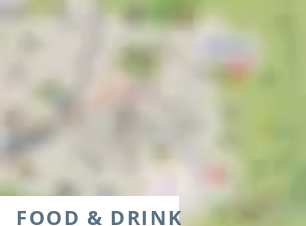Respond to the question below with a concise word or phrase:
Who designed the map?

Ruth Hickson